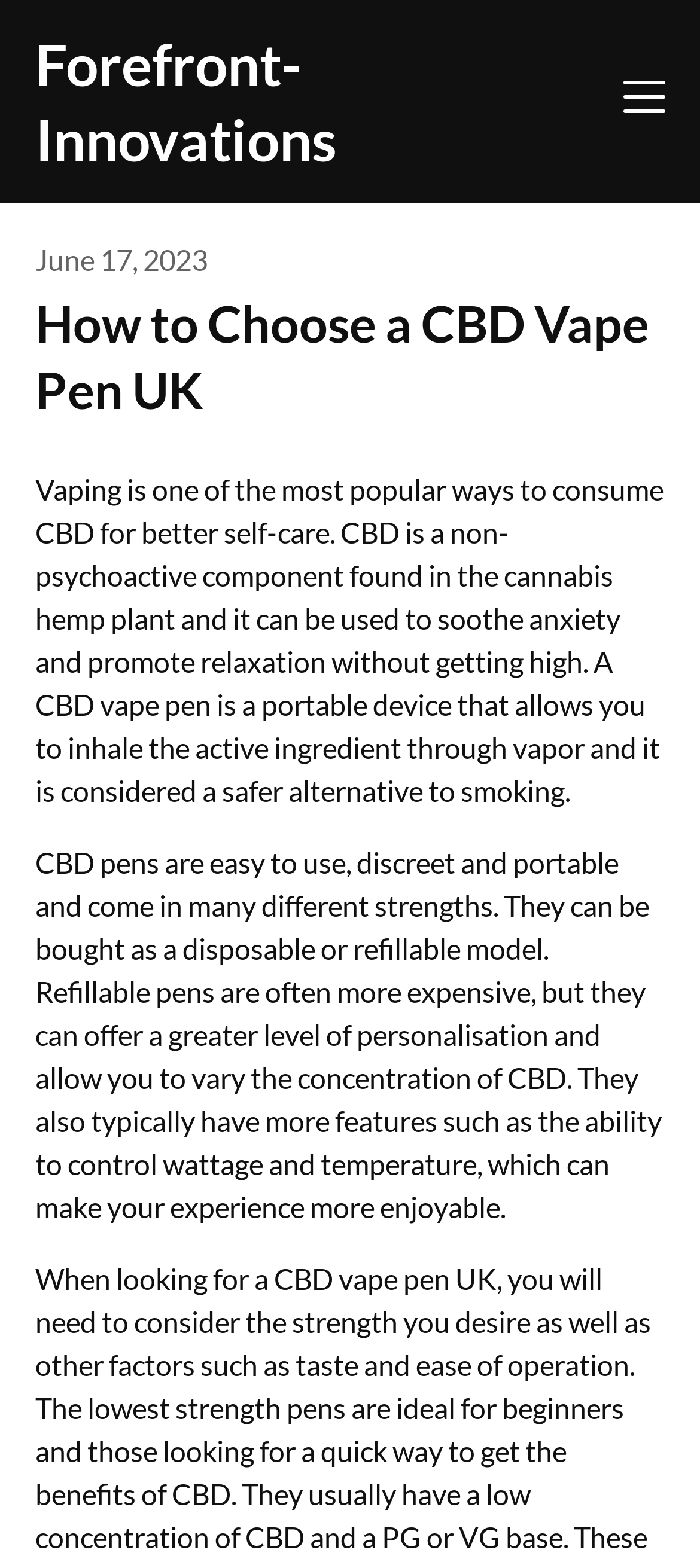Give a one-word or short phrase answer to this question: 
What is a CBD vape pen?

Portable device to inhale CBD